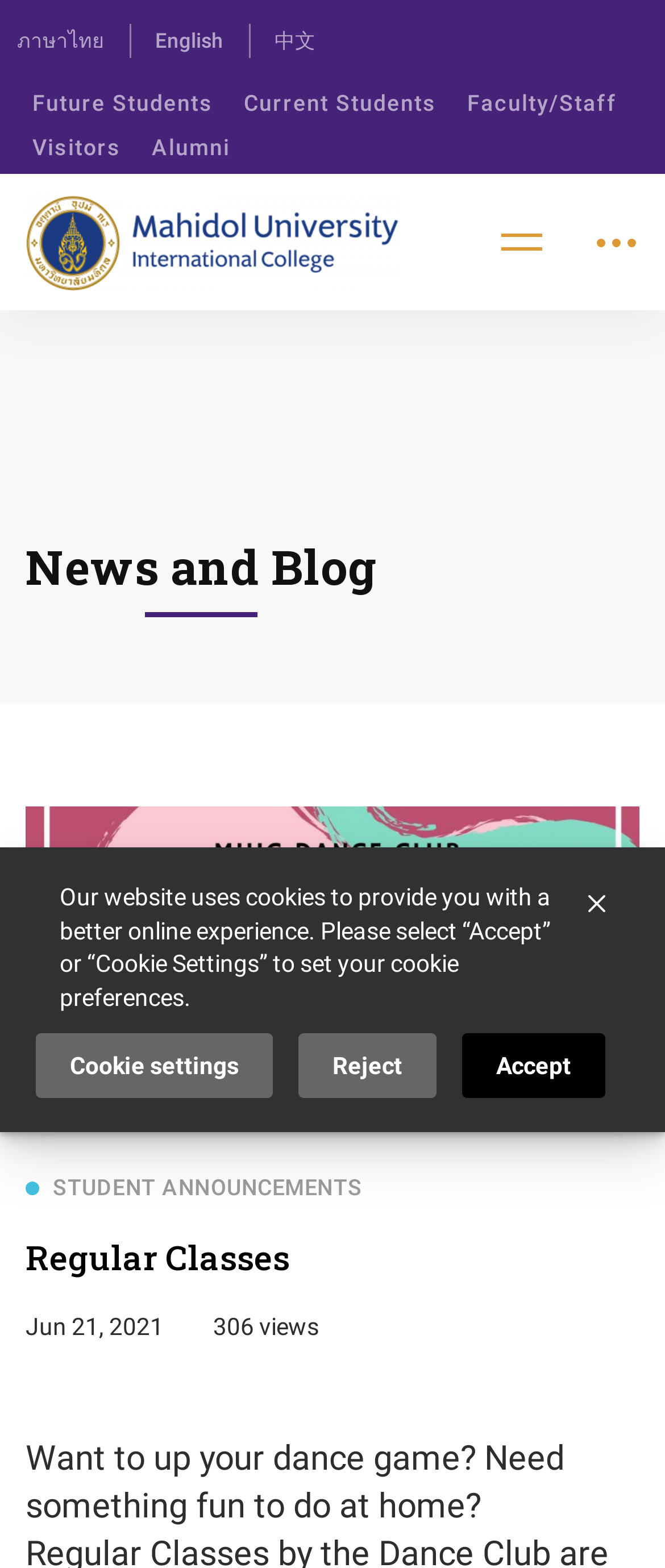From the element description Faculty/Staff, predict the bounding box coordinates of the UI element. The coordinates must be specified in the format (top-left x, top-left y, bottom-right x, bottom-right y) and should be within the 0 to 1 range.

[0.679, 0.052, 0.951, 0.08]